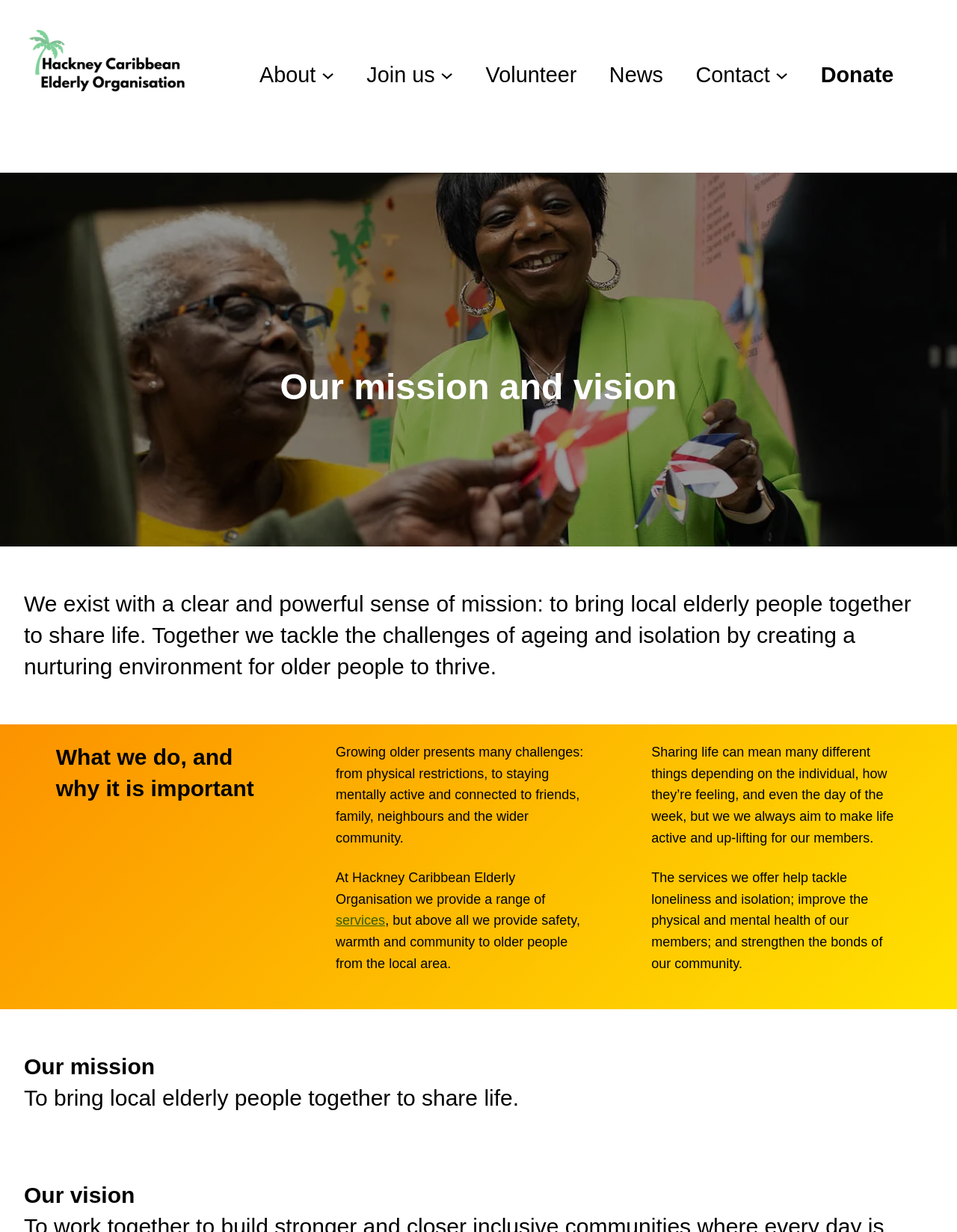Using the webpage screenshot, find the UI element described by services. Provide the bounding box coordinates in the format (top-left x, top-left y, bottom-right x, bottom-right y), ensuring all values are floating point numbers between 0 and 1.

[0.351, 0.741, 0.402, 0.753]